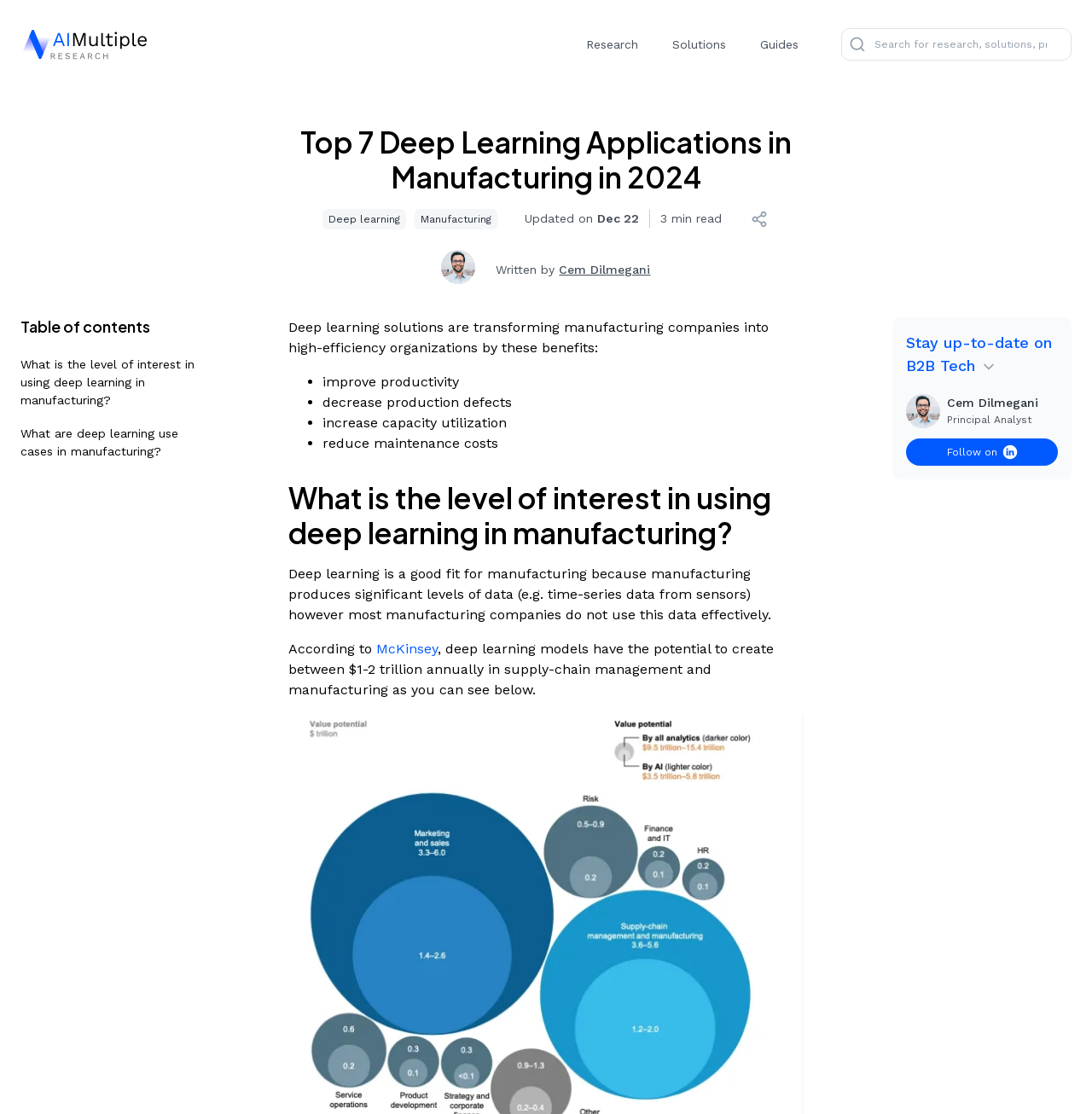What is the author's name?
Please use the image to provide an in-depth answer to the question.

I found the author's name by looking at the link 'Written by Cem Dilmegani' and the link 'Cem Dilmegani Principal Analyst'.